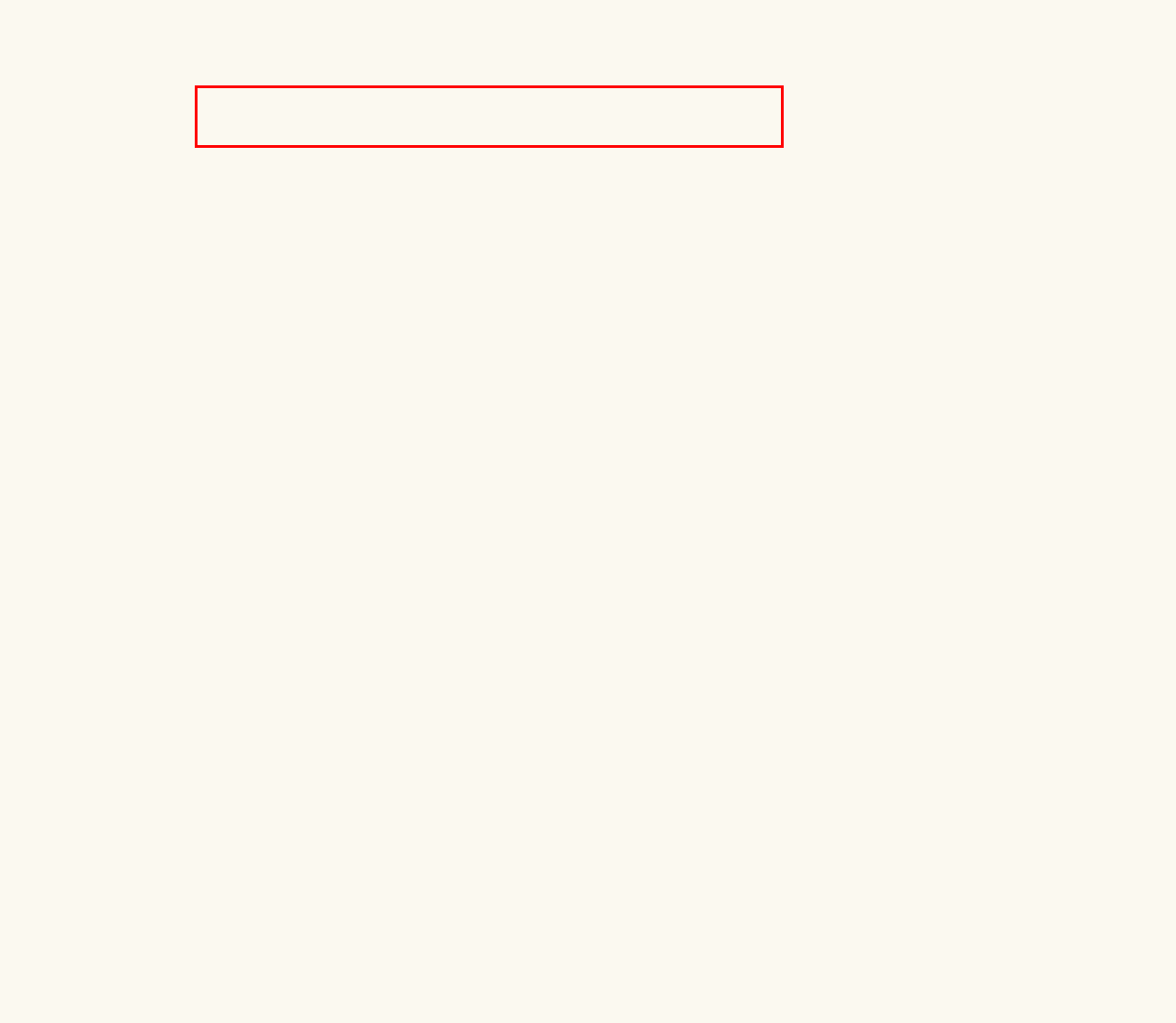Perform OCR on the text inside the red-bordered box in the provided screenshot and output the content.

MF: Getting into bed is one of life’s fine pleasures, the day is done, the phone is off. People give us lovely reviews saying that our products make them look forward to the end of the day.